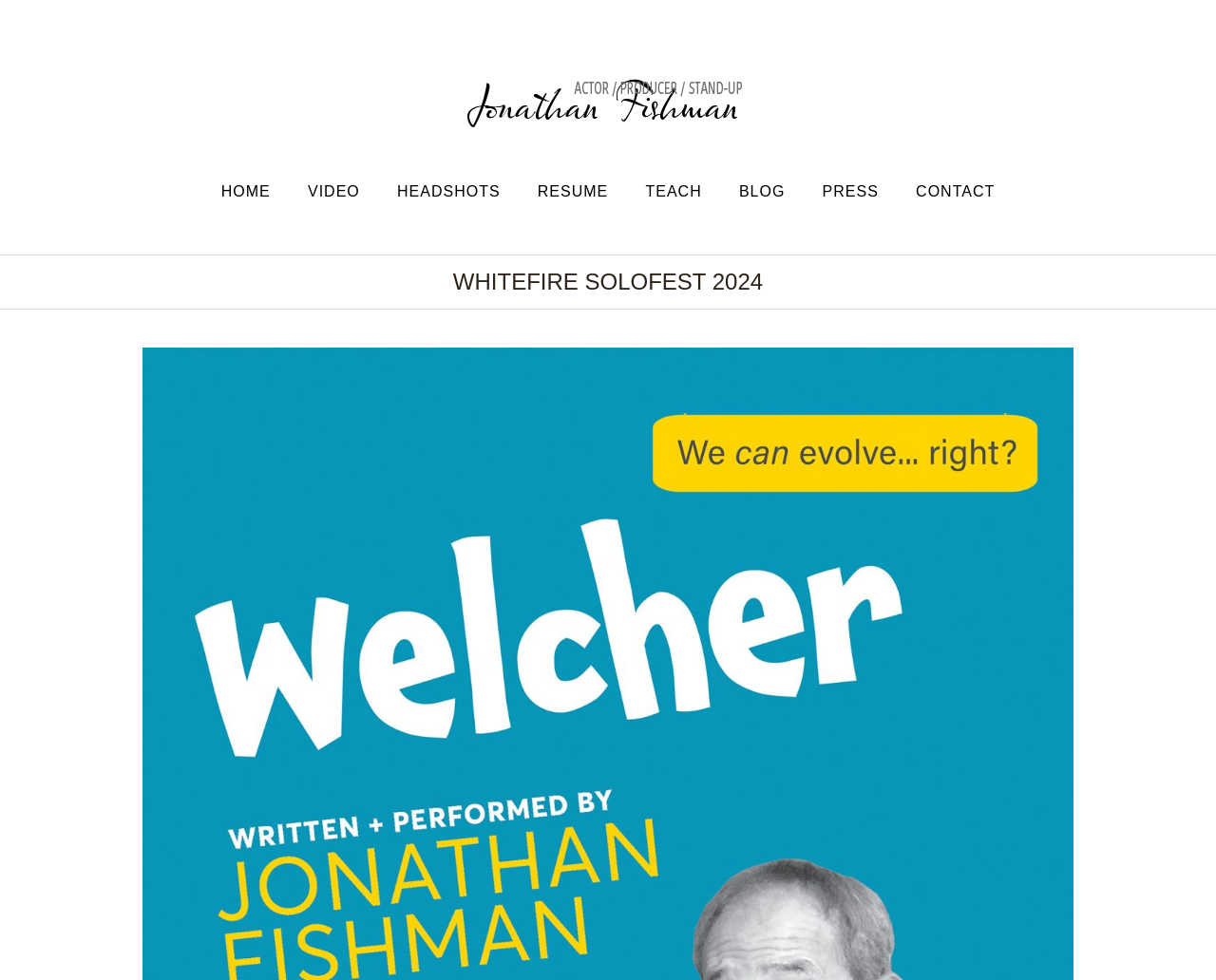What is the text of the webpage's headline?

WHITEFIRE SOLOFEST 2024